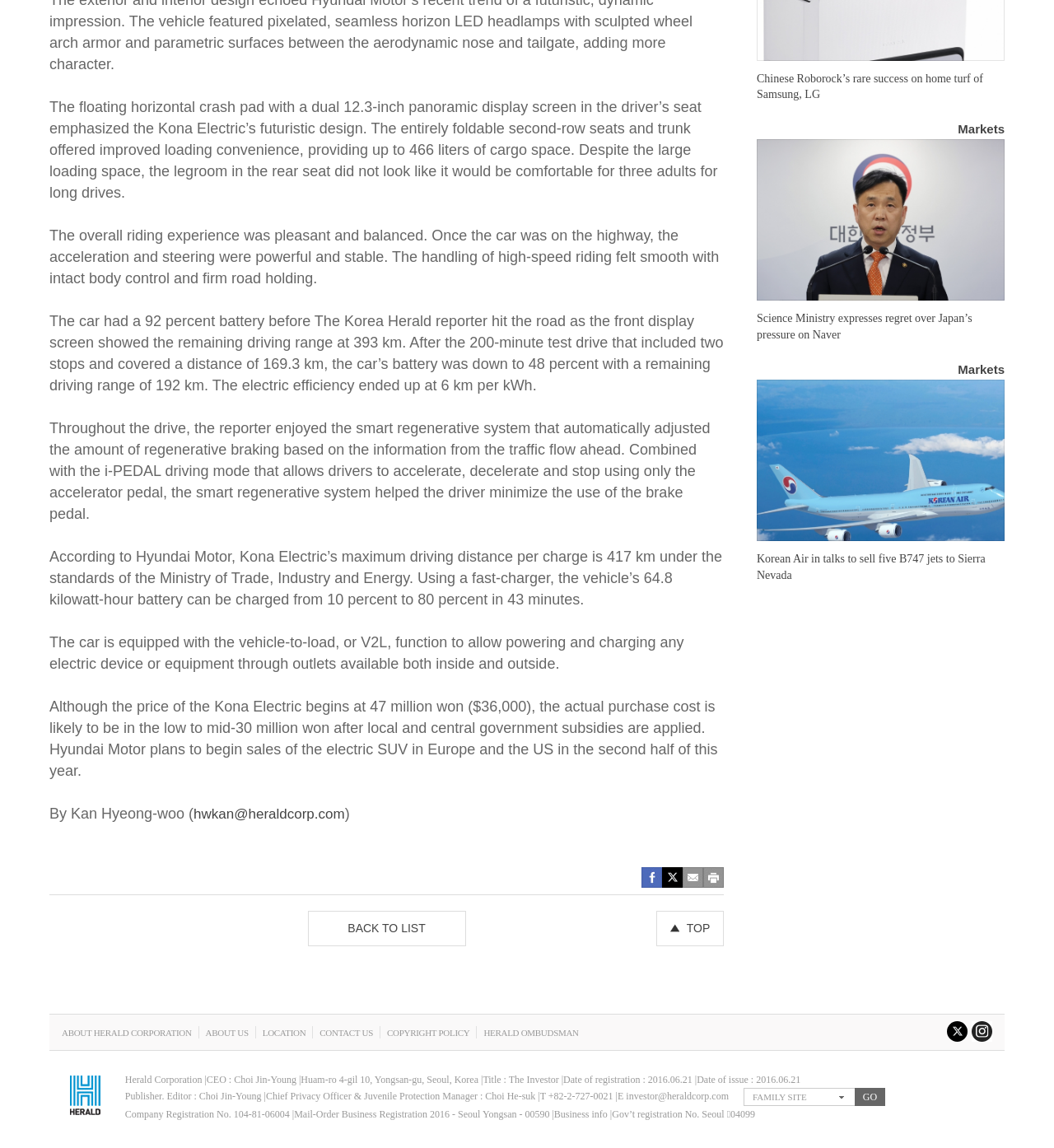Reply to the question with a brief word or phrase: What is the function of the V2L feature in Kona Electric?

Powering and charging electric devices